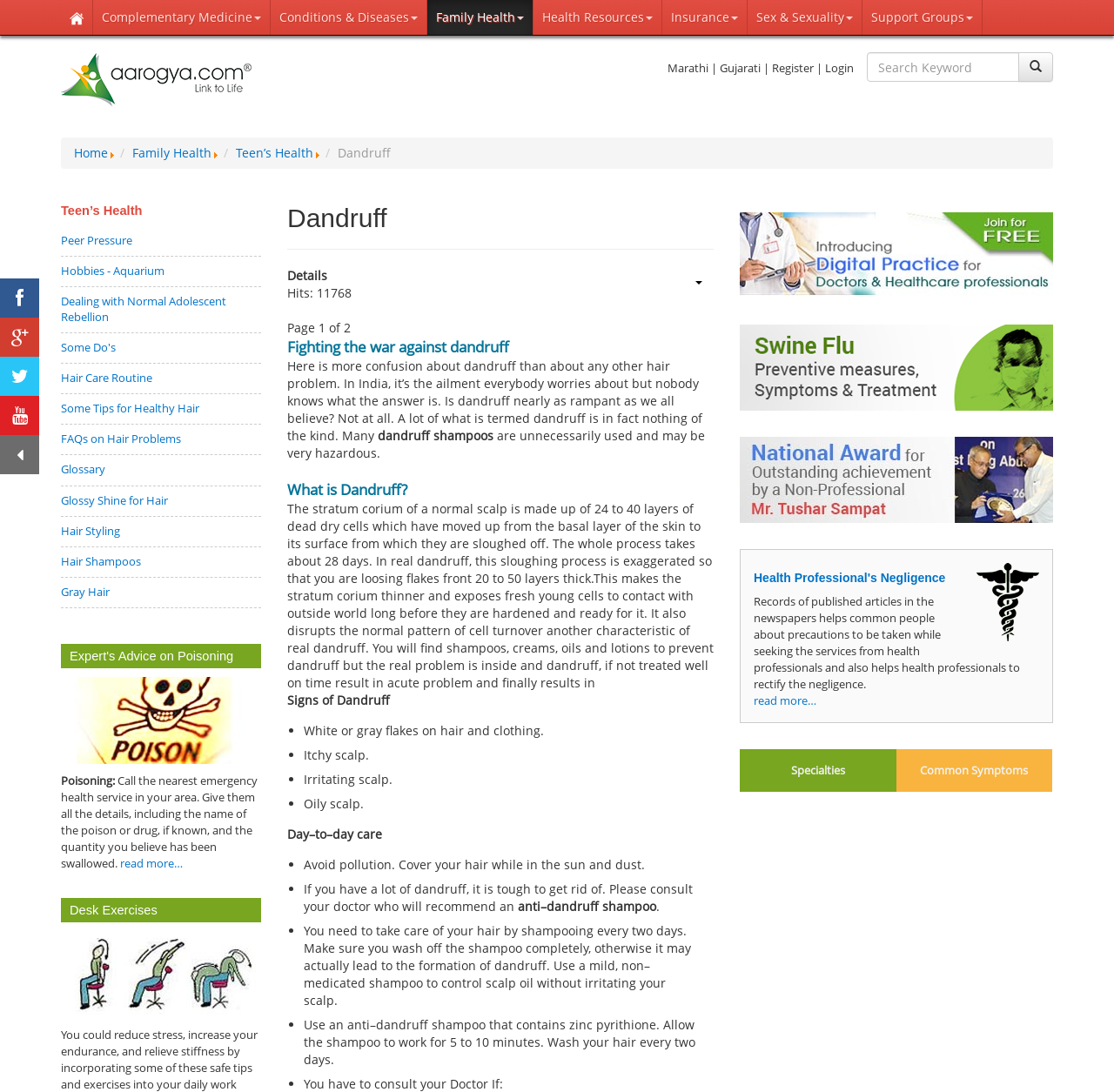Please pinpoint the bounding box coordinates for the region I should click to adhere to this instruction: "Click on the 'Dandruff' link".

[0.055, 0.591, 0.097, 0.605]